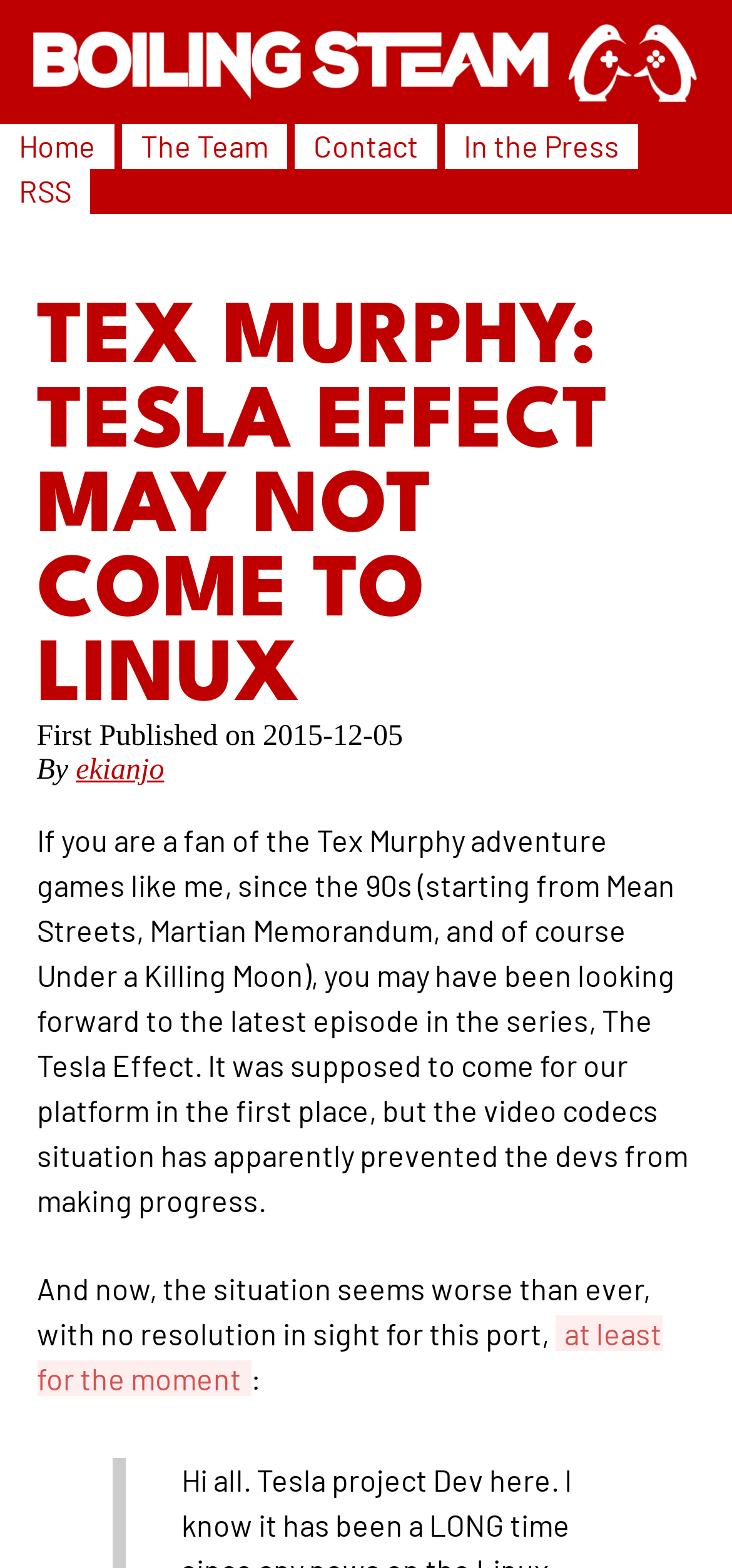Pinpoint the bounding box coordinates of the element you need to click to execute the following instruction: "Search for something". The bounding box should be represented by four float numbers between 0 and 1, in the format [left, top, right, bottom].

None